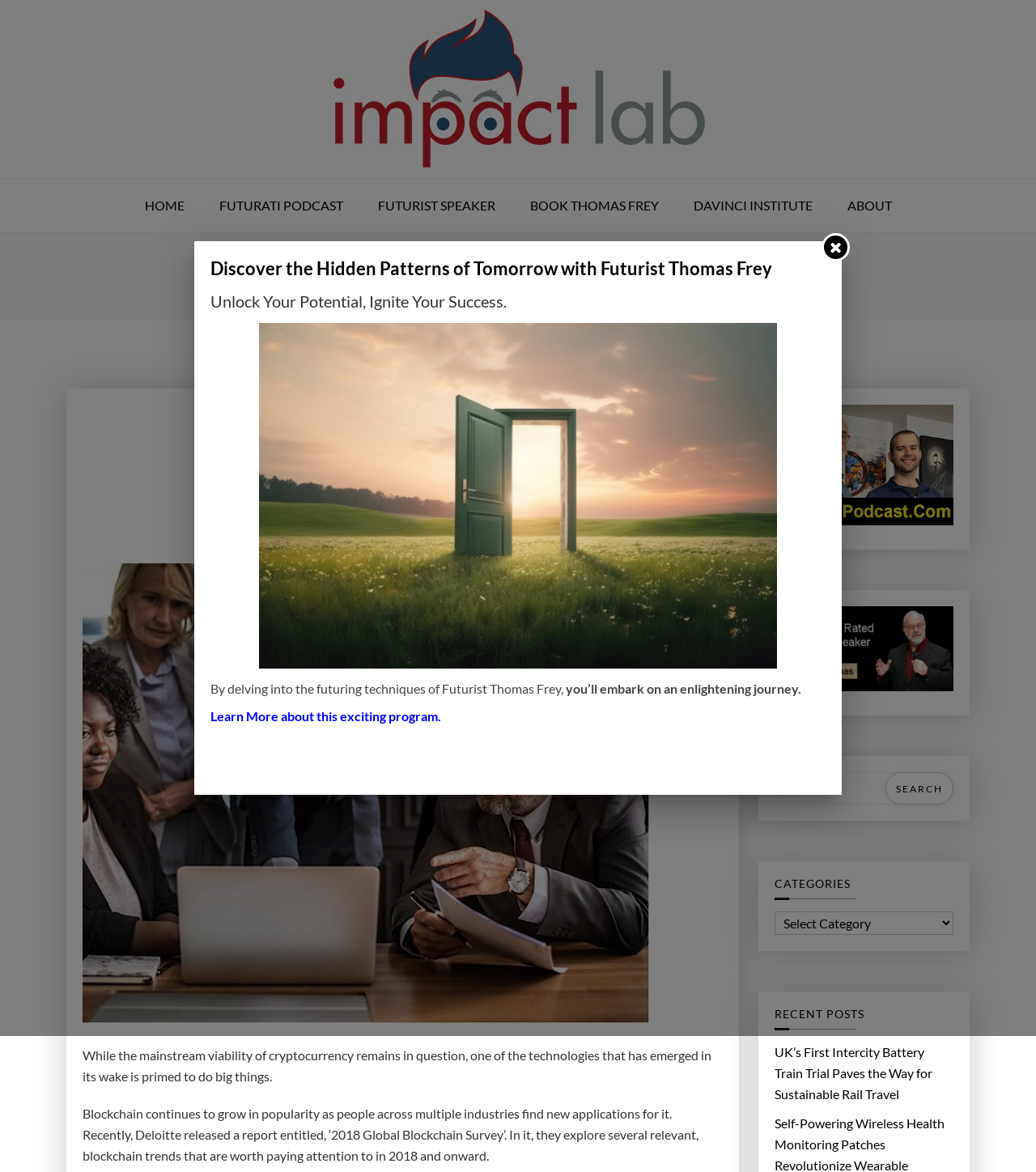Please indicate the bounding box coordinates for the clickable area to complete the following task: "Read the 'BLOCKCHAIN TRENDS FOR 2018' article". The coordinates should be specified as four float numbers between 0 and 1, i.e., [left, top, right, bottom].

[0.247, 0.385, 0.53, 0.403]